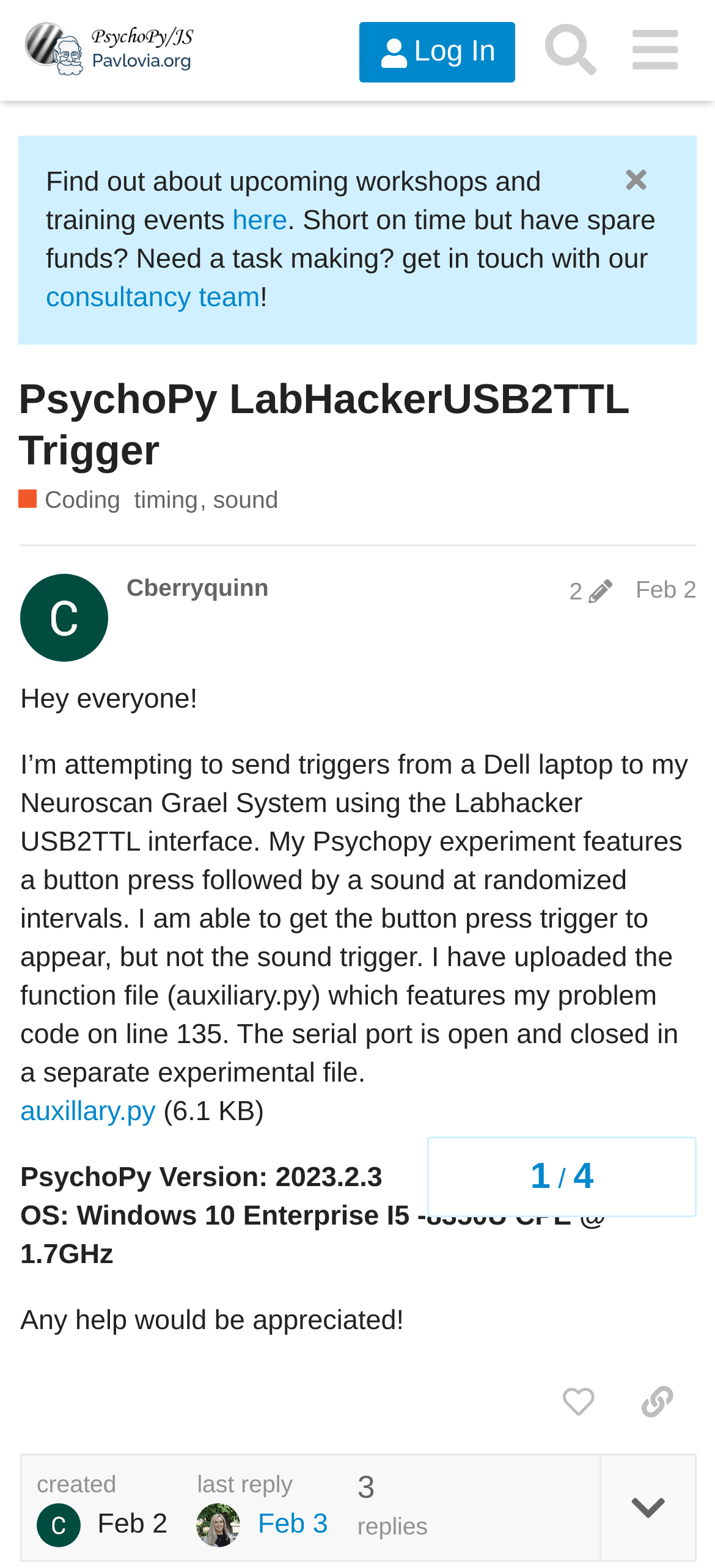What is the operating system of the user who posted this?
Please use the image to provide an in-depth answer to the question.

I found the operating system information by reading the text 'OS: Windows 10 Enterprise I5 -8350U CPE @ 1.7GHz' in the post, which indicates the operating system of the user who posted this.